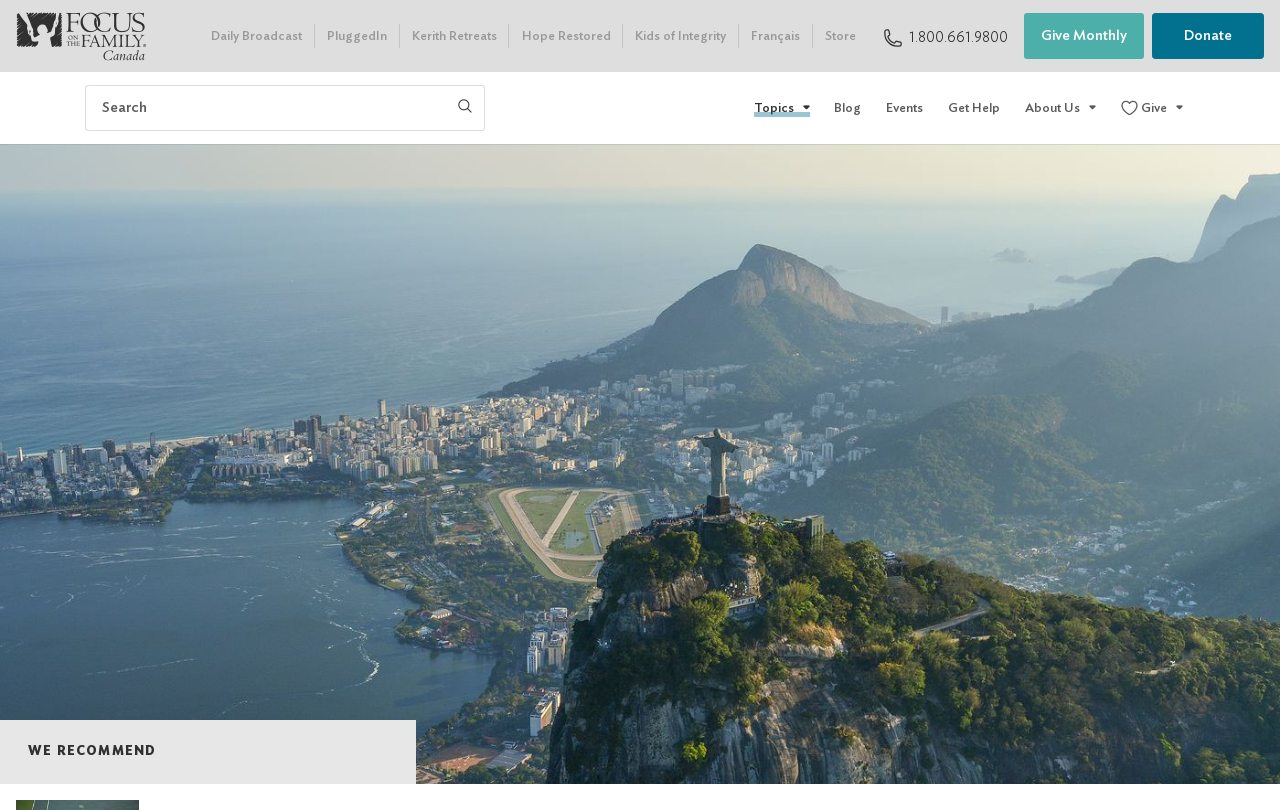Pinpoint the bounding box coordinates of the element to be clicked to execute the instruction: "Read the blog".

[0.647, 0.089, 0.678, 0.178]